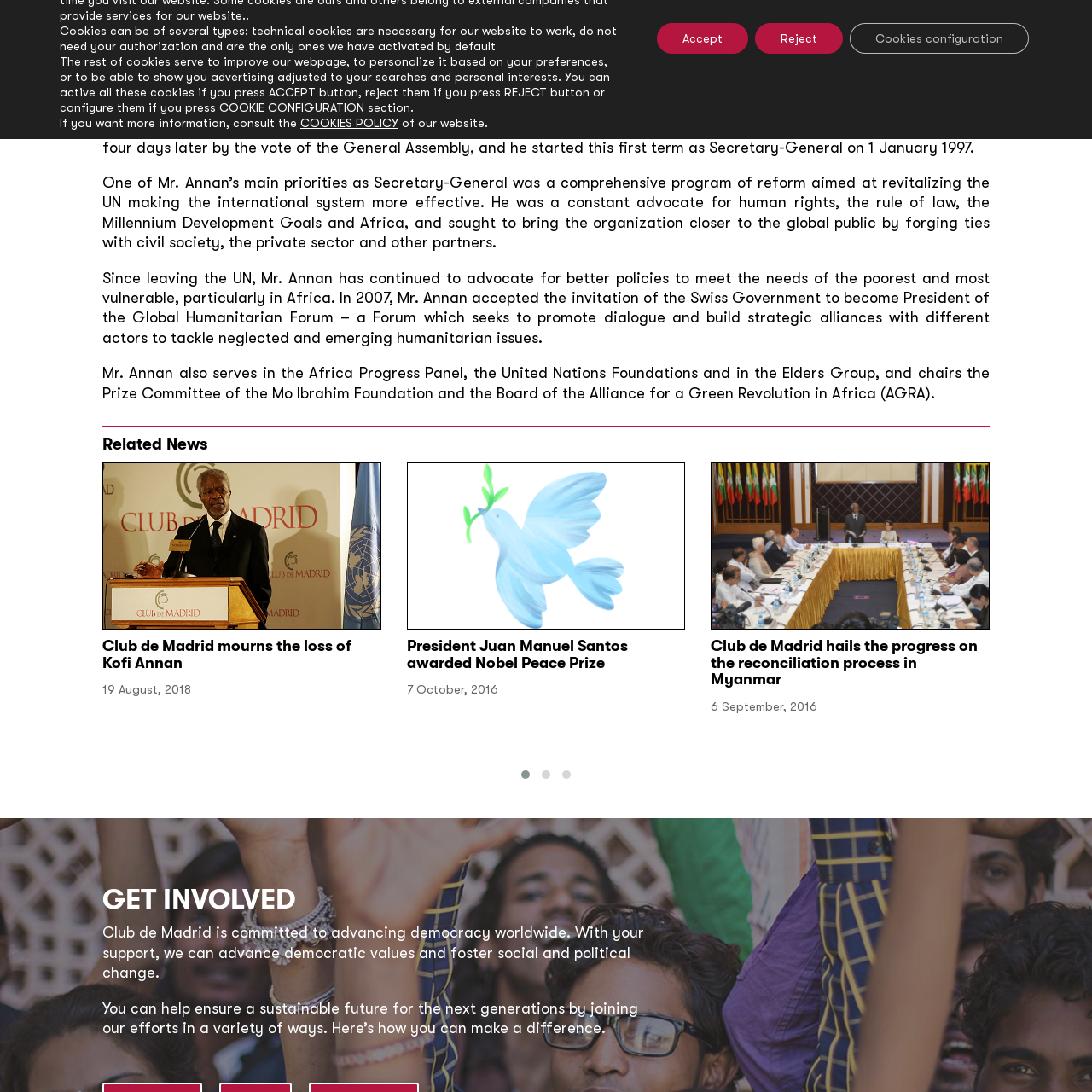Carefully describe the image located within the red boundary.

The image depicts a somber scene reflecting the impact of the loss of Kofi Annan, the former United Nations Secretary-General. Accompanying the image is a title, "Club de Madrid mourns the loss of Kofi Annan," which signifies the organization's tribute to Annan's legacy. This mourning emphasizes his contributions to global diplomacy and humanitarian efforts throughout his career. The context surrounding this image underscores the importance of Annan's advocacy for human rights, reform within the UN, and his continued work to address issues in Africa after leaving office. The accompanying date, "19 August, 2018," marks the moment when this remembrance was published, illustrating the enduring influence Kofi Annan had on international peace and security.